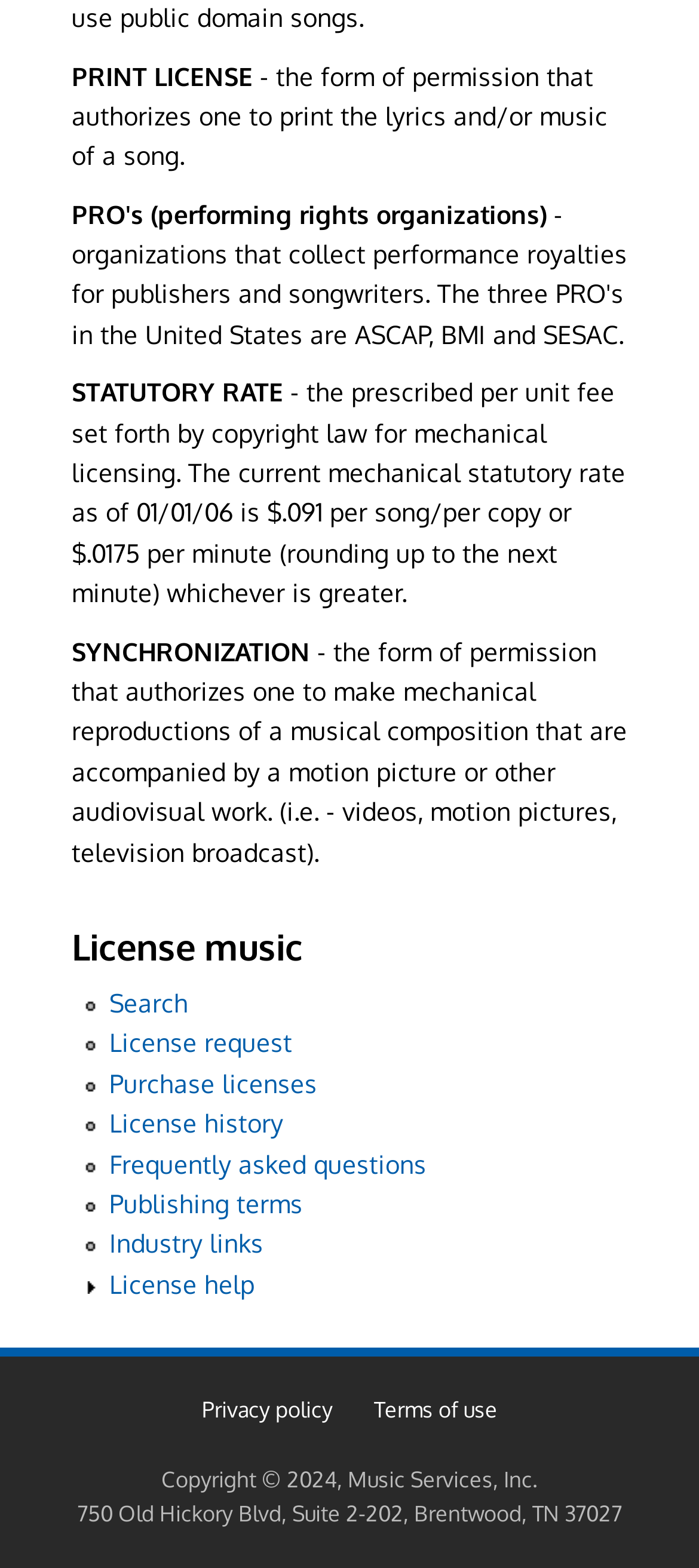Please use the details from the image to answer the following question comprehensively:
What is the current mechanical statutory rate?

According to the webpage, the current mechanical statutory rate as of 01/01/06 is $.091 per song/per copy or $.0175 per minute, whichever is greater. This rate is prescribed by copyright law for mechanical licensing.